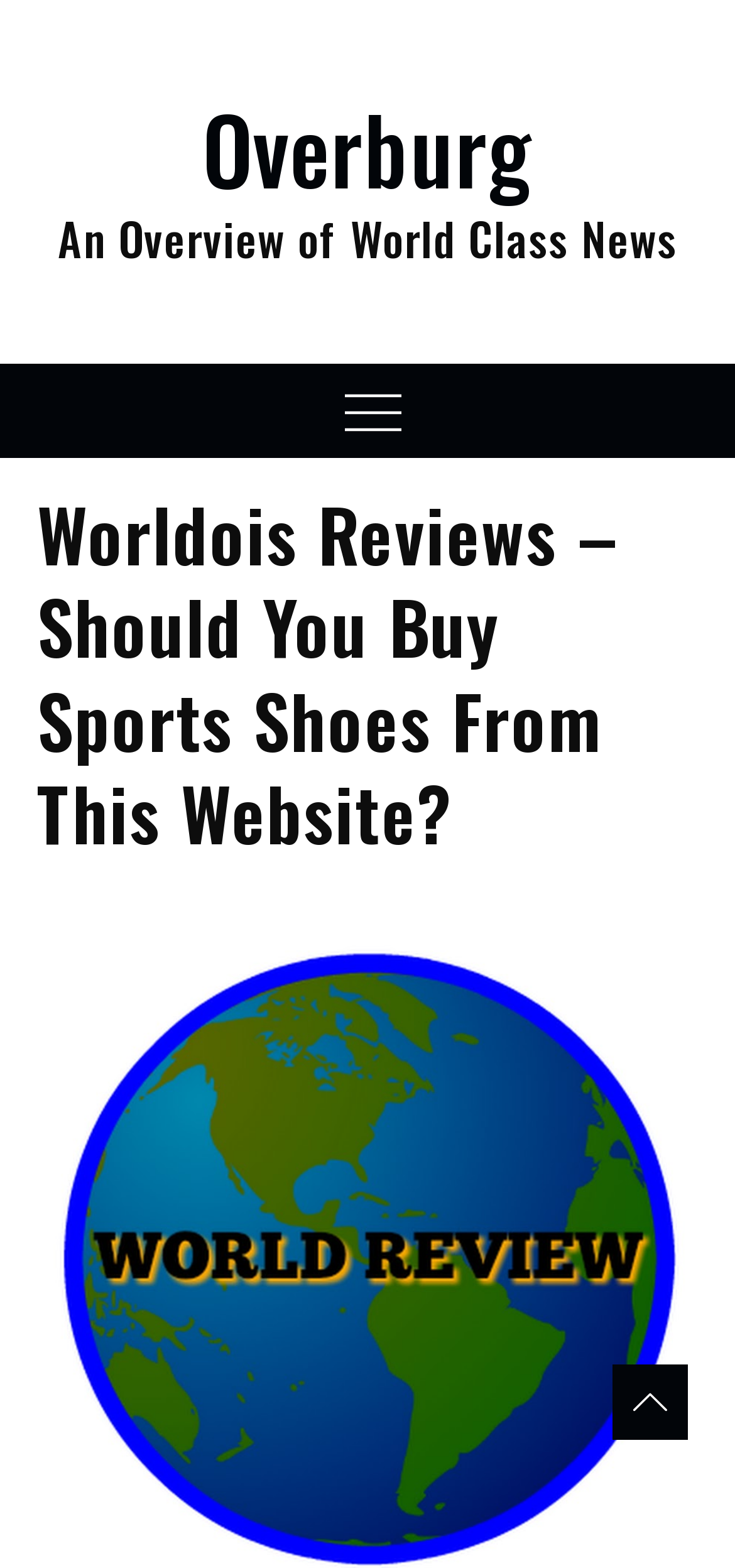What is the name of the website being reviewed?
Answer the question with a single word or phrase derived from the image.

Worldois